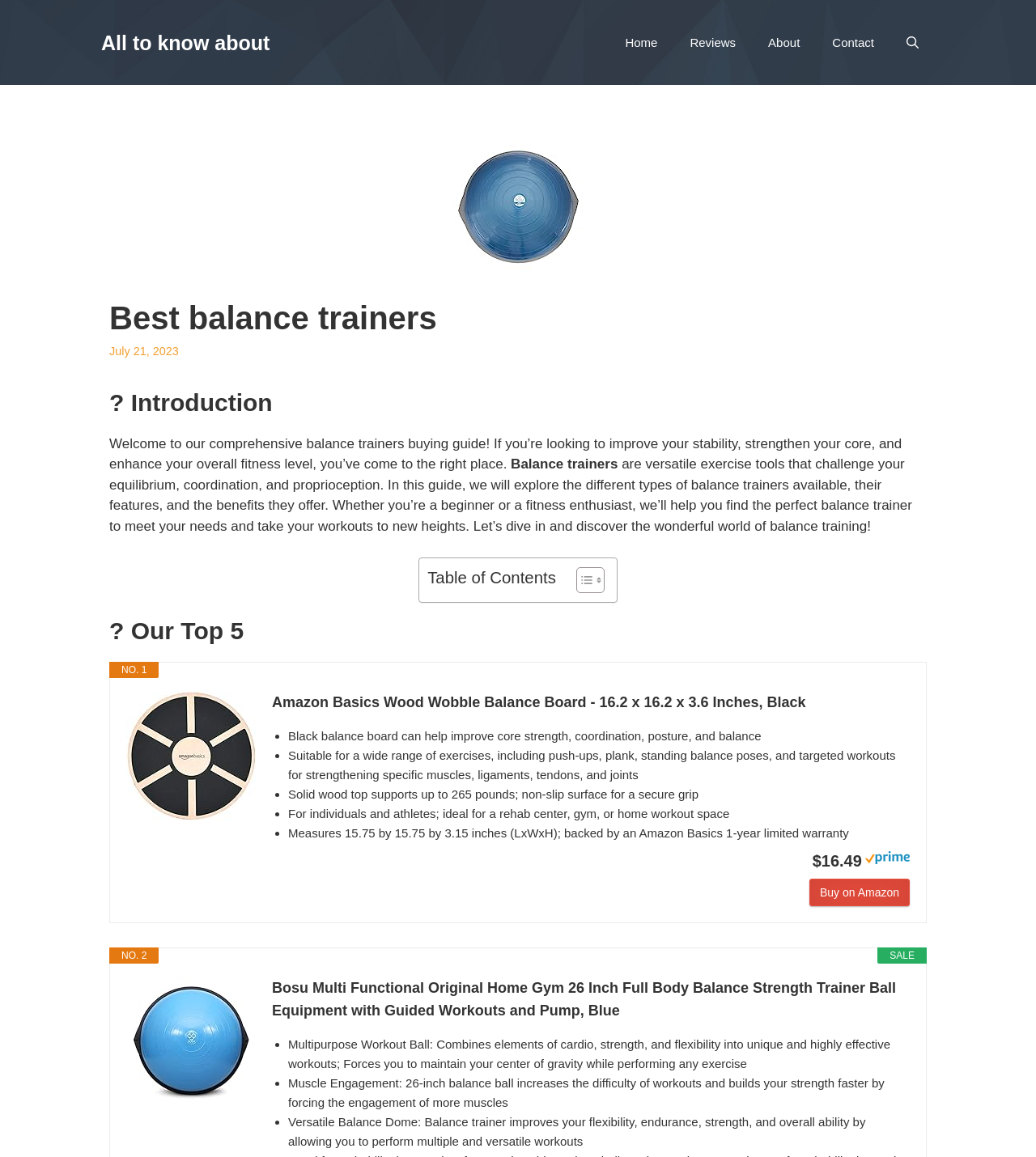Give the bounding box coordinates for the element described by: "aria-label="Open search"".

[0.859, 0.014, 0.902, 0.059]